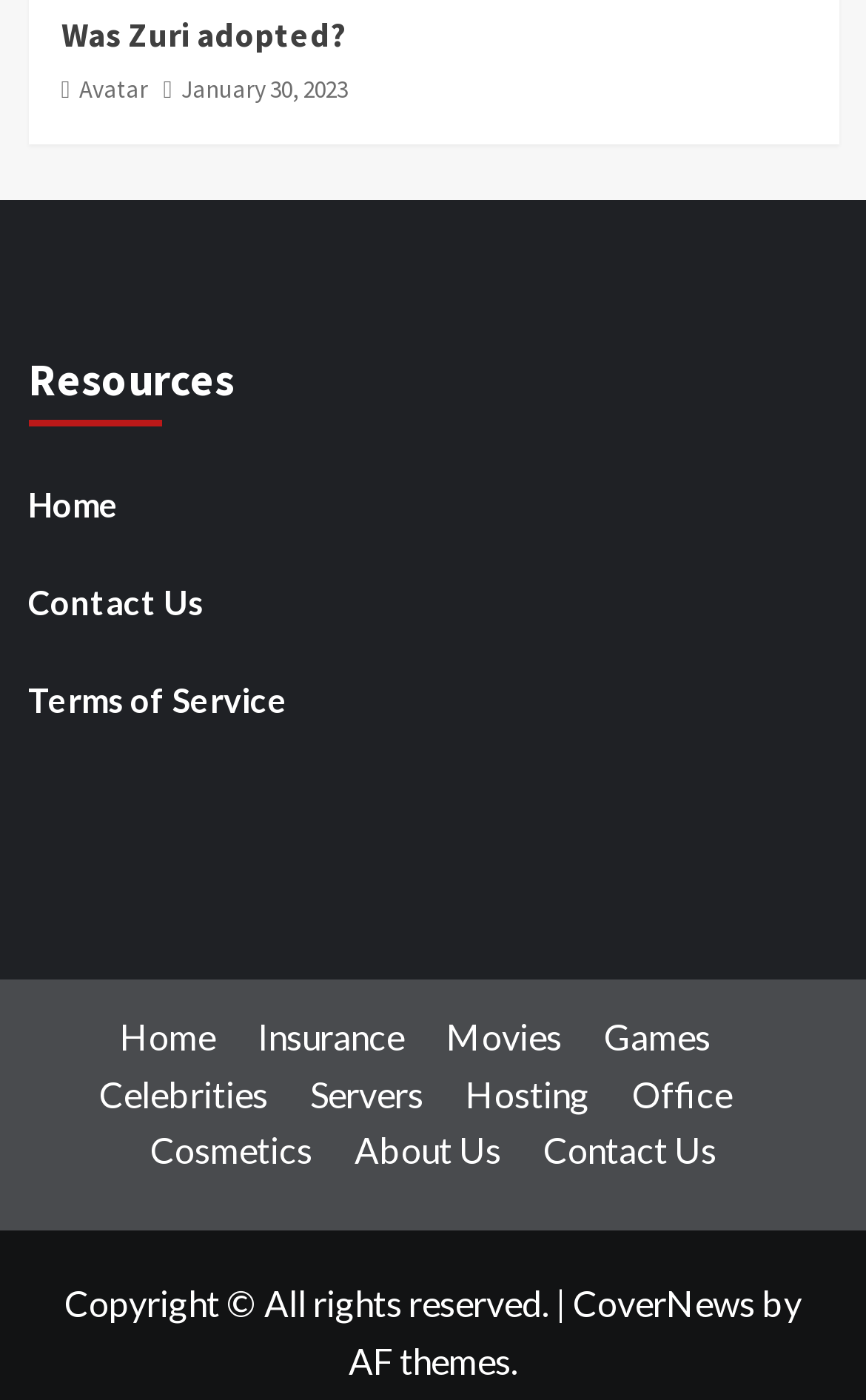Pinpoint the bounding box coordinates of the clickable area needed to execute the instruction: "Login to FSAS". The coordinates should be specified as four float numbers between 0 and 1, i.e., [left, top, right, bottom].

None